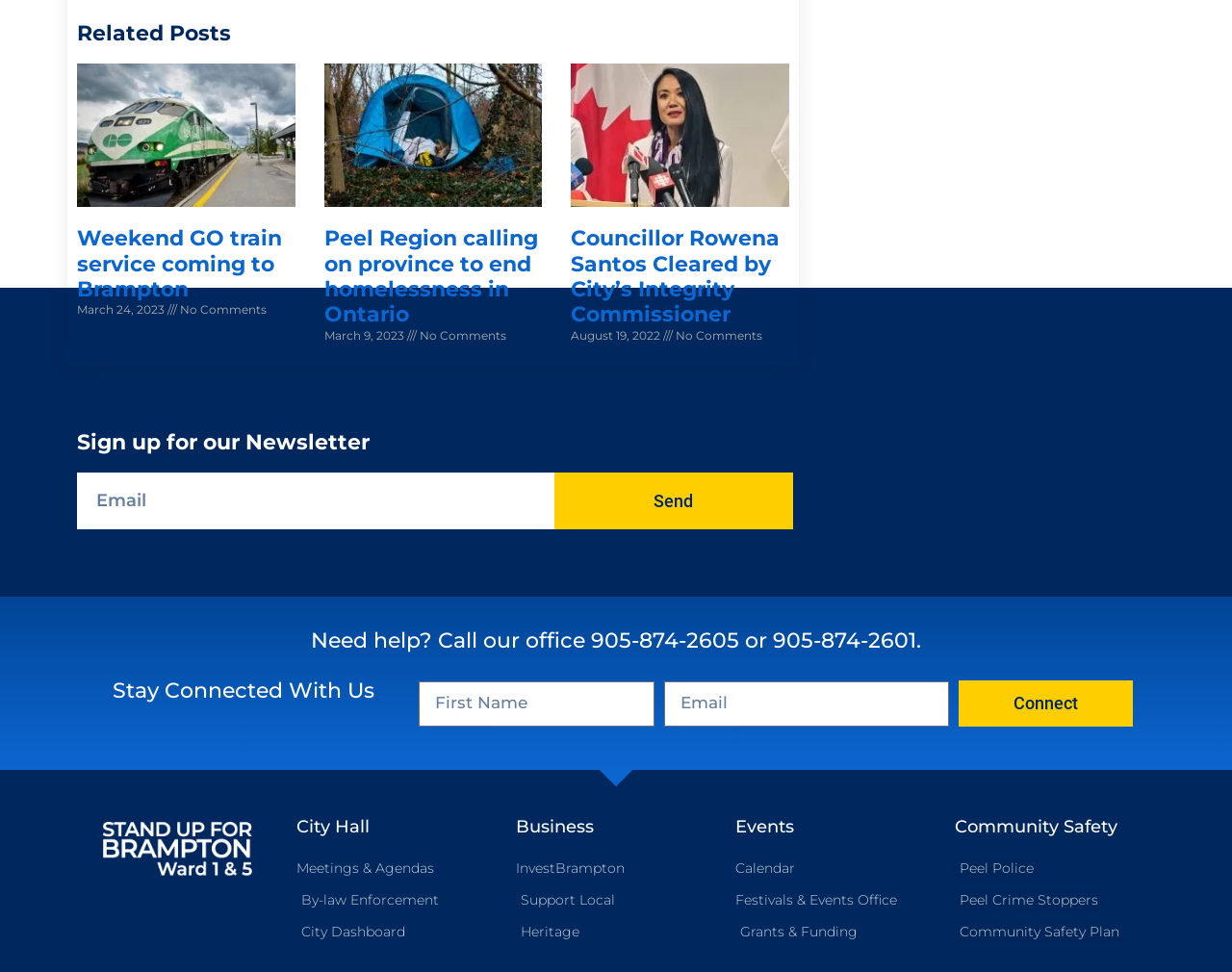Please identify the bounding box coordinates of the clickable region that I should interact with to perform the following instruction: "Read more about Weekend GO train service coming to Brampton". The coordinates should be expressed as four float numbers between 0 and 1, i.e., [left, top, right, bottom].

[0.062, 0.232, 0.229, 0.311]